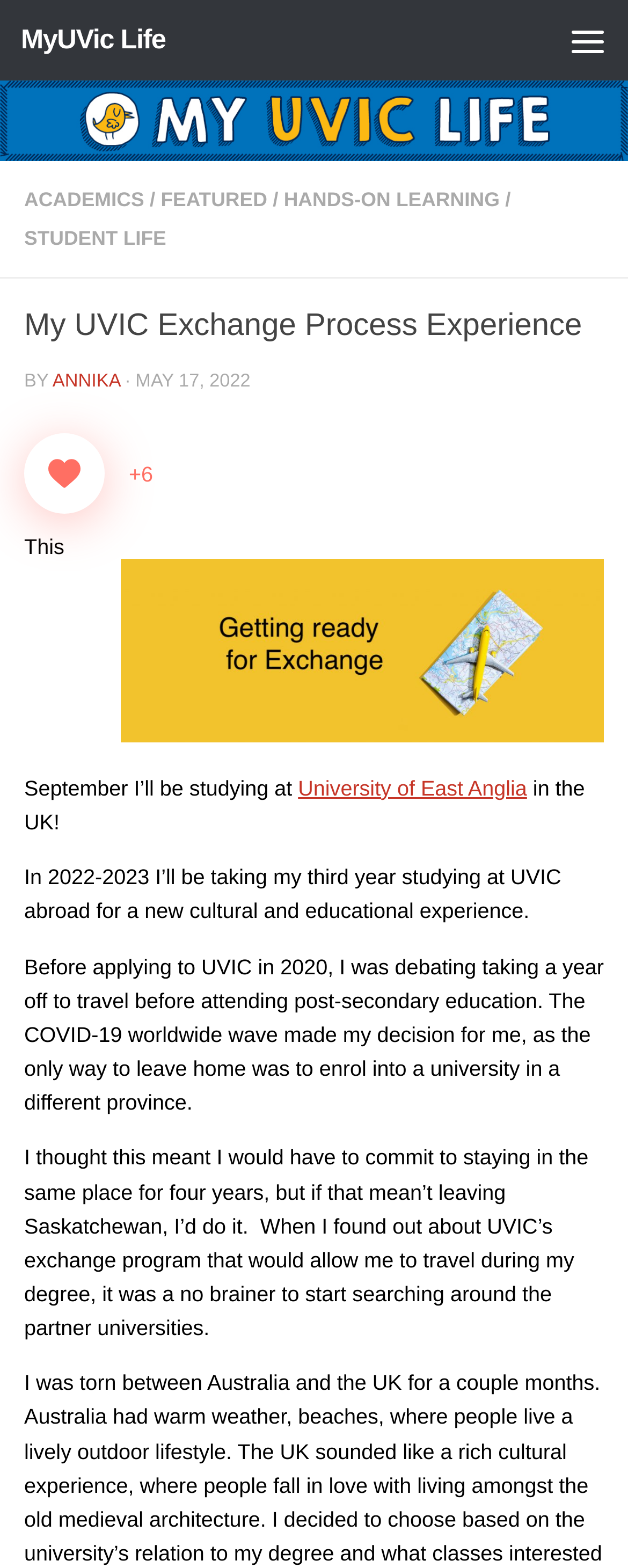Summarize the webpage in an elaborate manner.

The webpage is about a personal experience of a student's exchange process at the University of Victoria (UVIC). At the top left, there is a link to skip to the content, and next to it, a link to "MyUVic Life". On the top right, there is a menu button. Below the menu button, there is a horizontal navigation bar with links to "ACADEMICS", "FEATURED", "HANDS-ON LEARNING", and "STUDENT LIFE". 

Under the "STUDENT LIFE" link, there is a heading that reads "My UVIC Exchange Process Experience". Below the heading, there is a byline that indicates the article is written by "ANNIKA" and dated "MAY 17, 2022". Next to the byline, there is a like button with an image and a count of "+6" likes. 

The main content of the webpage is a personal essay about the author's experience applying to UVIC and discovering the exchange program. The essay is divided into four paragraphs, describing the author's initial decision to attend UVIC, the discovery of the exchange program, and the author's excitement to study abroad. Throughout the essay, there are no images, but there is a link to "University of East Anglia" in the UK, which is the author's destination for the exchange program.